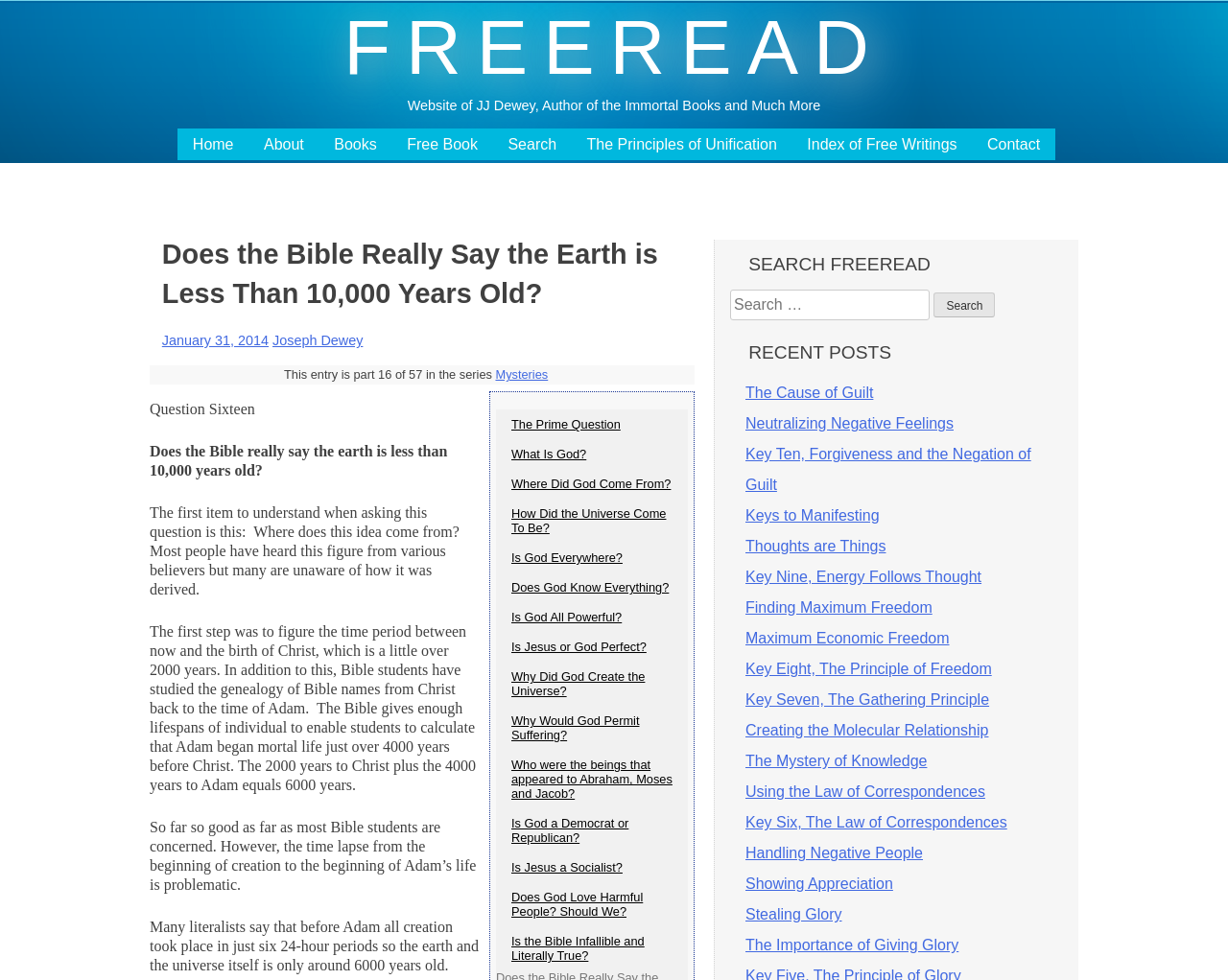Extract the bounding box coordinates for the HTML element that matches this description: "Index of Free Writings". The coordinates should be four float numbers between 0 and 1, i.e., [left, top, right, bottom].

[0.657, 0.138, 0.779, 0.157]